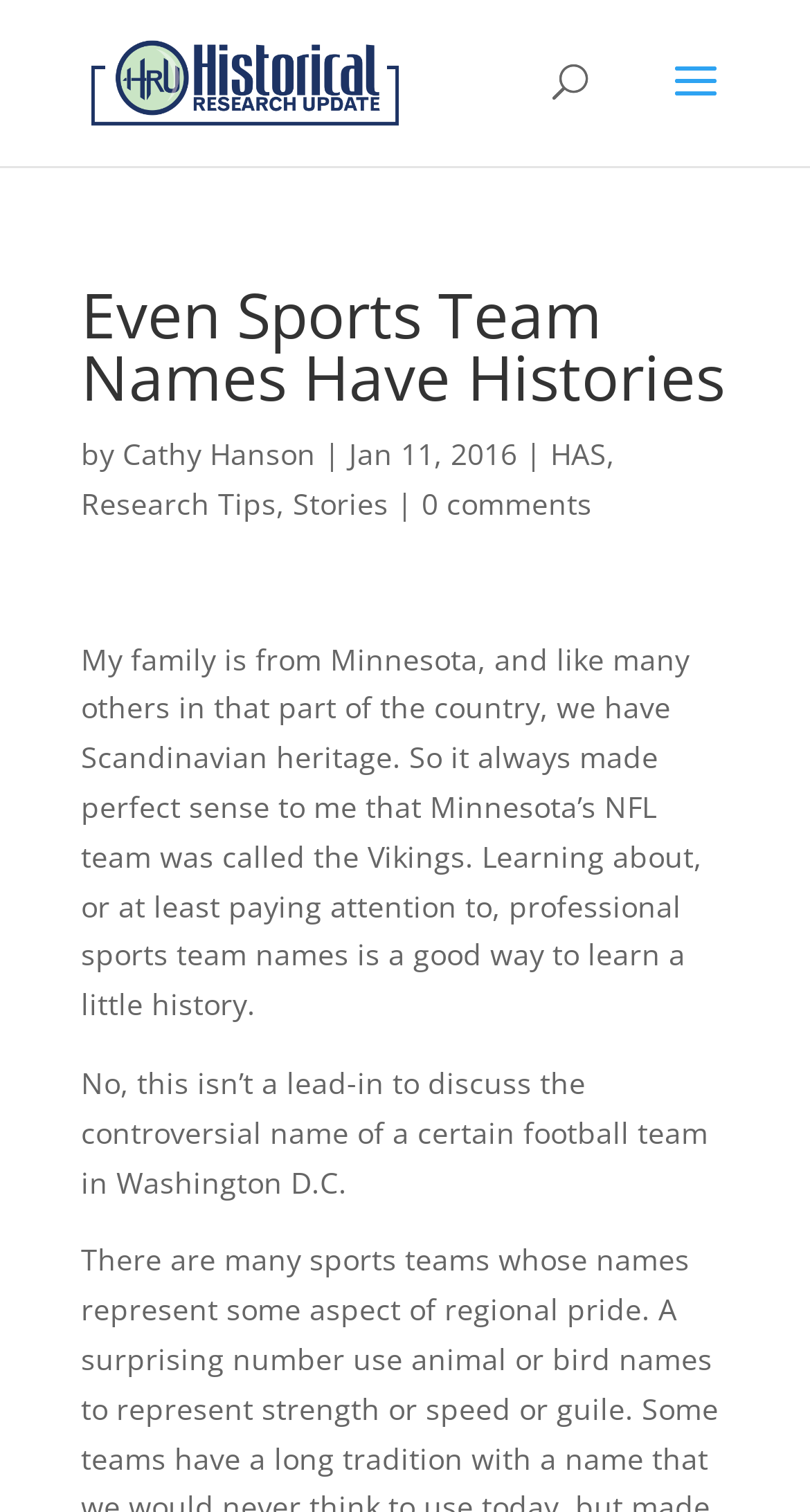Offer a detailed account of what is visible on the webpage.

The webpage is about historical research updates, specifically focusing on the histories behind sports team names. At the top, there is a logo or icon for "Historical Research Update" accompanied by a link with the same name. Below this, there is a search bar that spans almost the entire width of the page.

The main content of the page is headed by a title "Even Sports Team Names Have Histories" in a prominent font size. Below the title, the author's name "Cathy Hanson" is mentioned, along with the date "Jan 11, 2016". There are also links to "HAS" and other related topics like "Research Tips" and "Stories" arranged horizontally.

The main article begins with a personal anecdote about the author's Scandinavian heritage and how it relates to the Minnesota Vikings' team name. The text continues to discuss the importance of learning about professional sports team names as a way to learn about history. The article then clarifies that it will not be discussing the controversial name of a certain football team in Washington D.C.

Throughout the page, there are several links and text elements arranged in a clear and organized manner, making it easy to navigate and read.